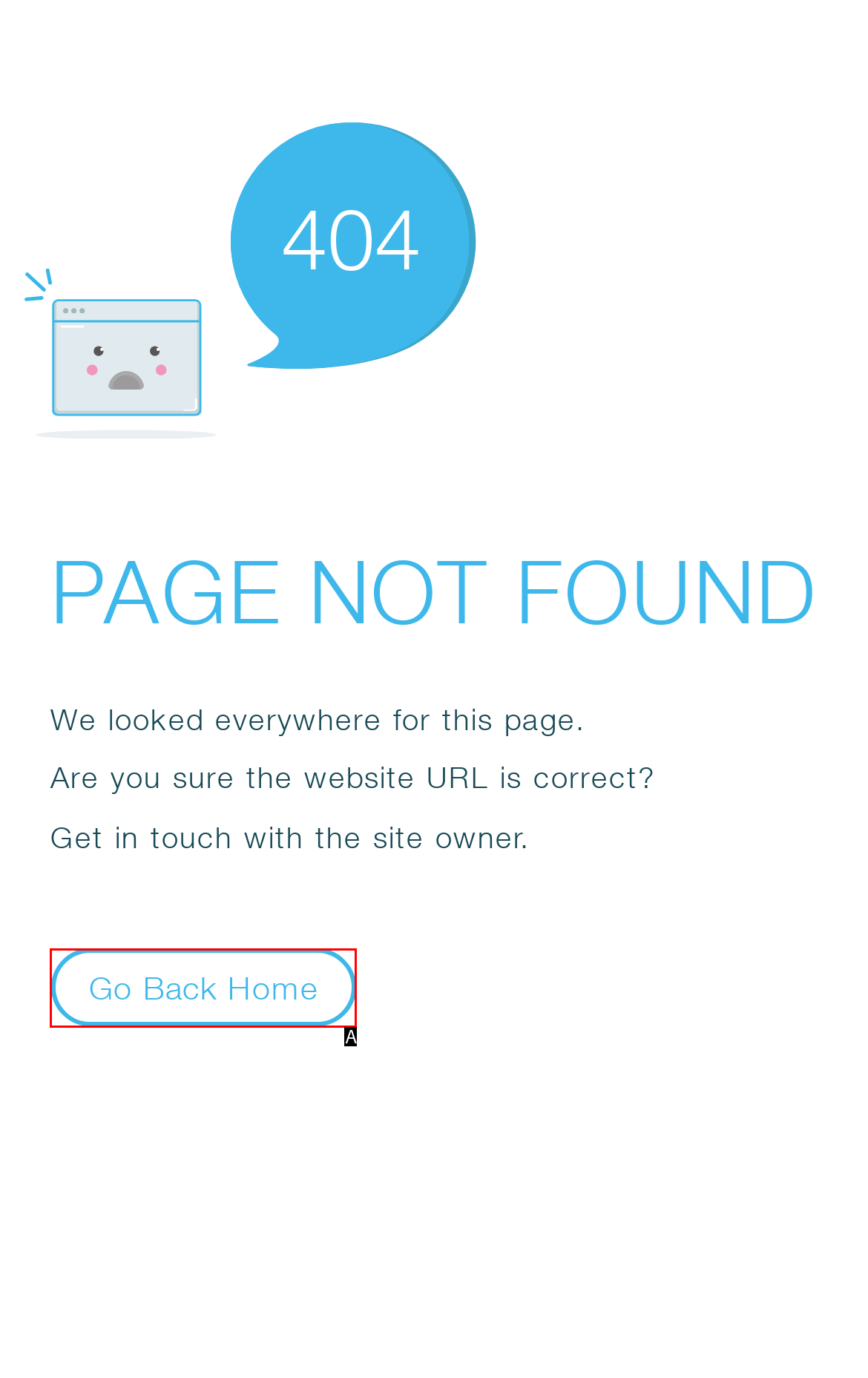Which lettered option matches the following description: Go Back Home
Provide the letter of the matching option directly.

A